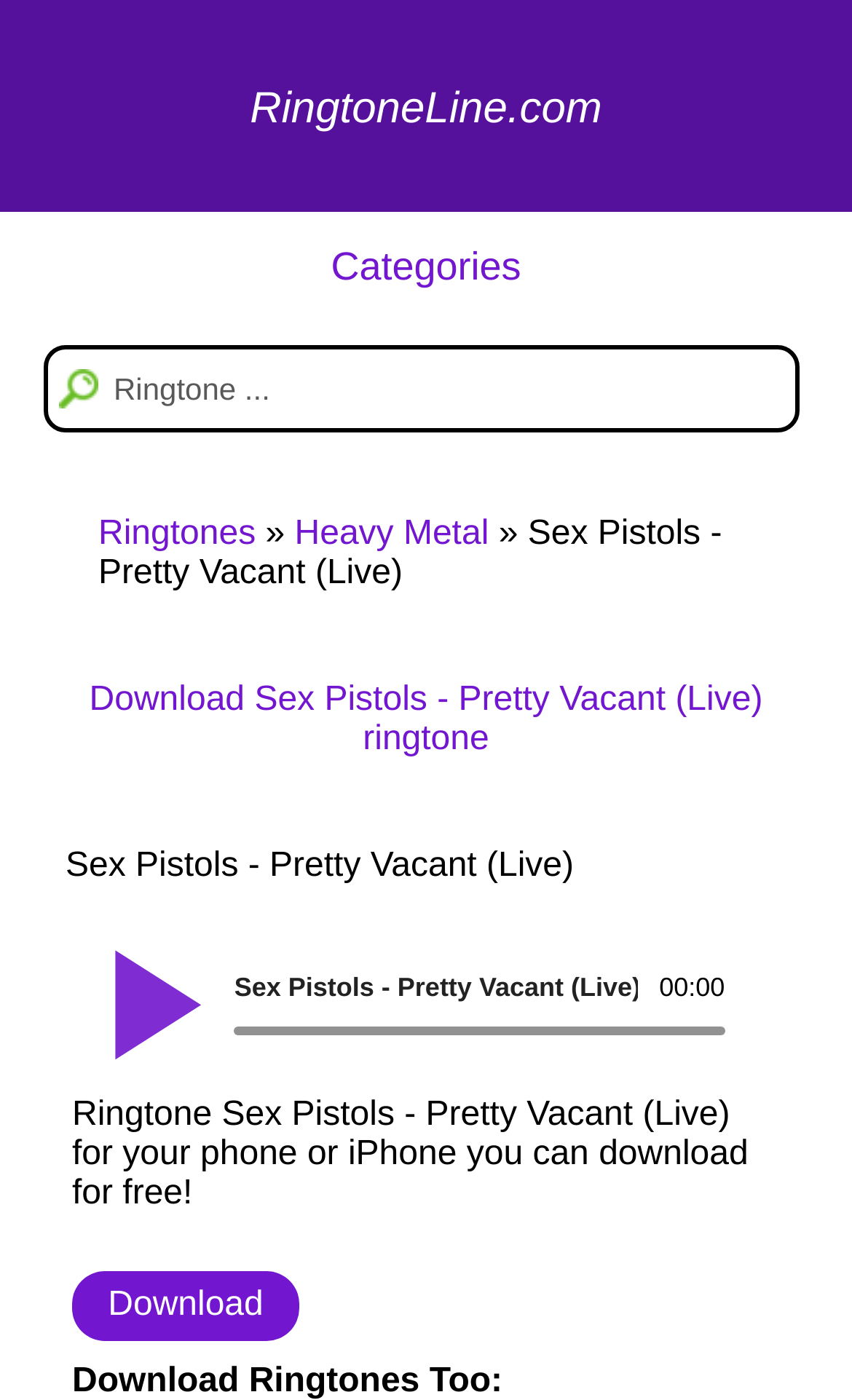Identify the bounding box coordinates of the clickable region to carry out the given instruction: "Download Sex Pistols - Pretty Vacant (Live) ringtone".

[0.105, 0.487, 0.895, 0.541]